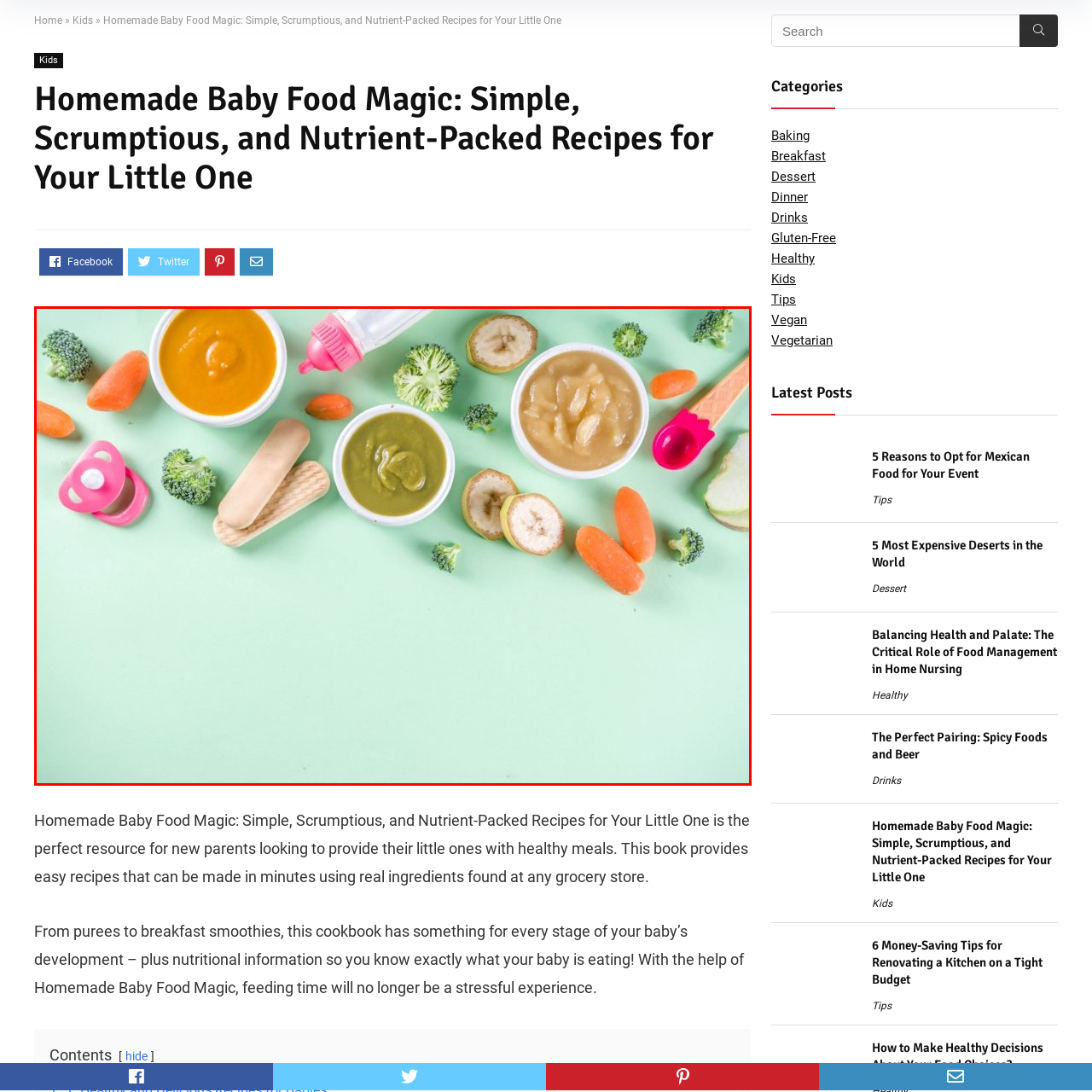Concentrate on the section within the teal border, What is the shape of the pink scoop? 
Provide a single word or phrase as your answer.

Ice cream cone